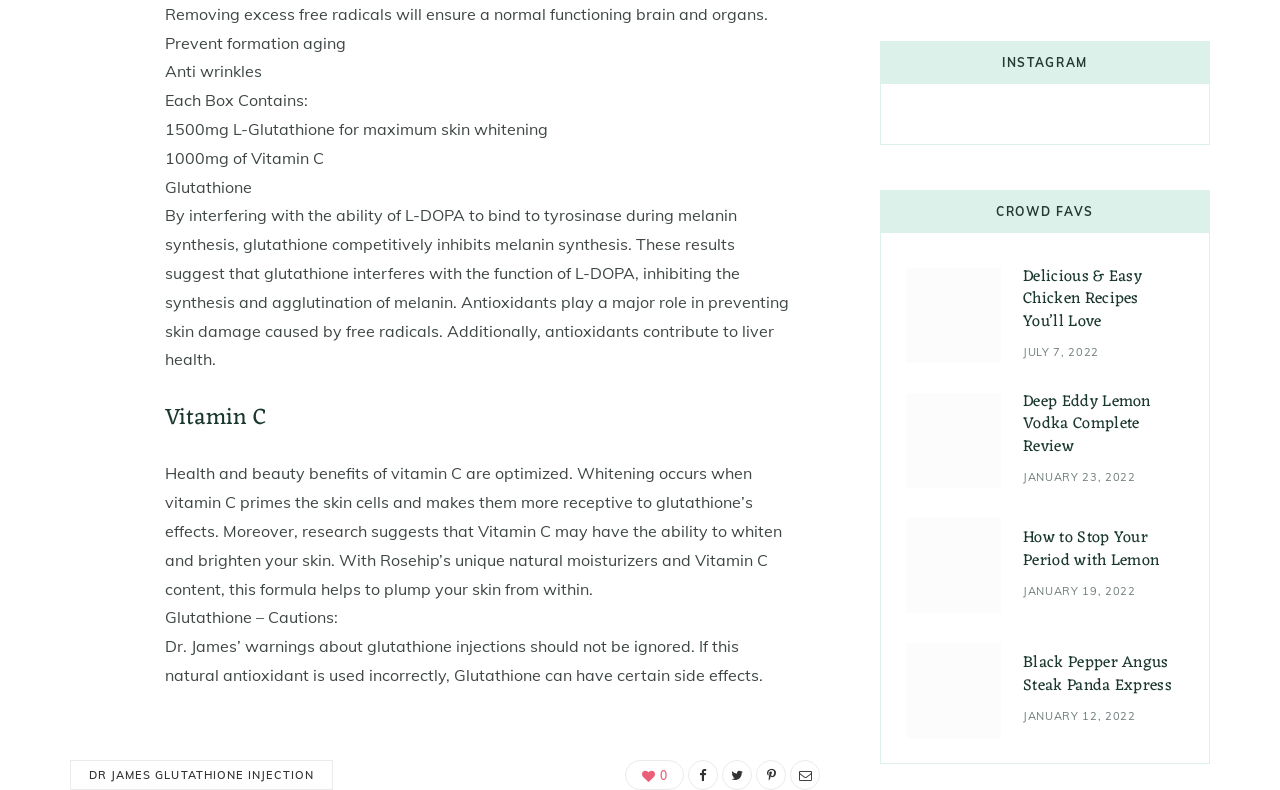Given the element description, predict the bounding box coordinates in the format (top-left x, top-left y, bottom-right x, bottom-right y). Make sure all values are between 0 and 1. Here is the element description: aria-label="Black Pepper Angus Steak"

[0.708, 0.814, 0.782, 0.934]